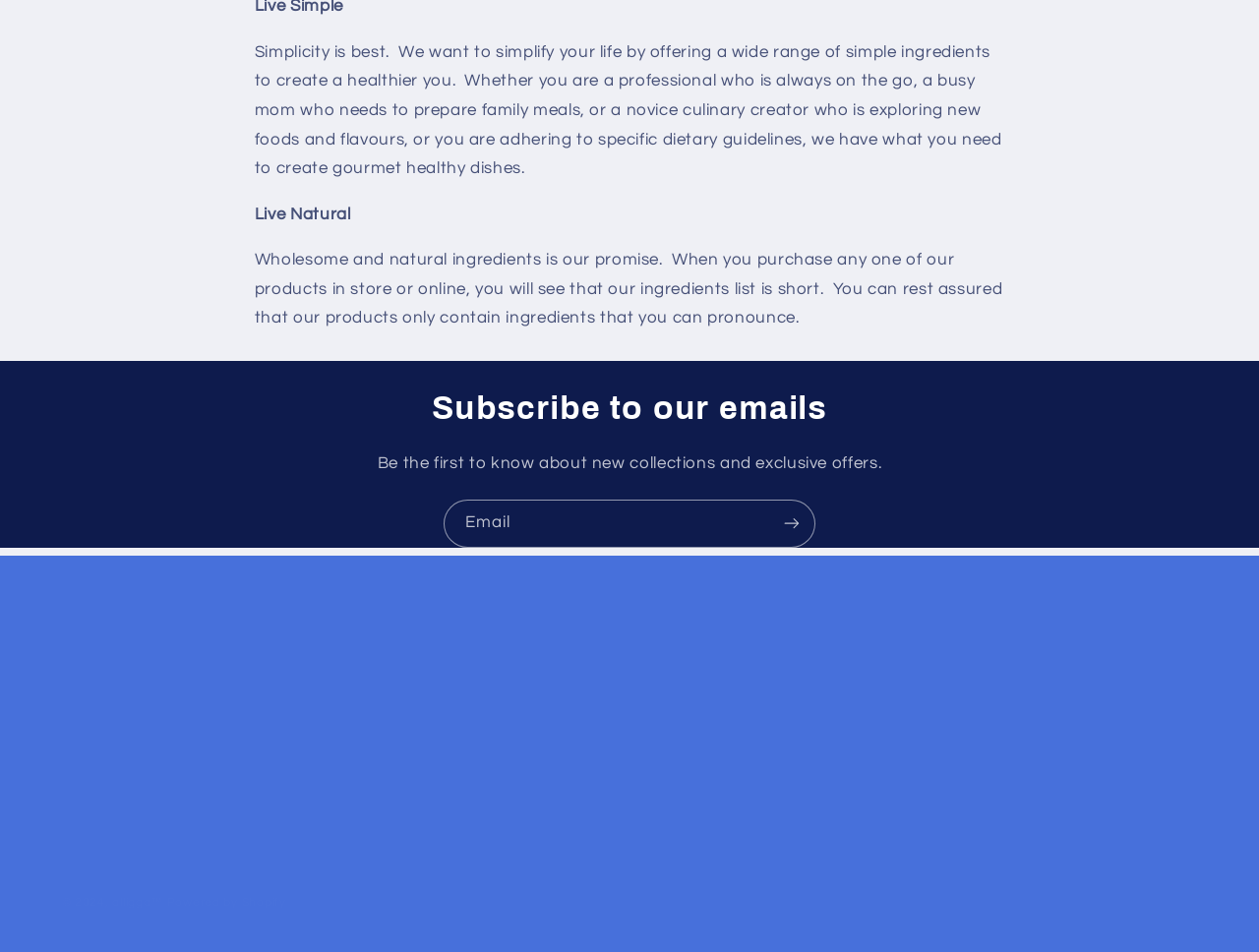Determine the bounding box coordinates of the UI element that matches the following description: "Proudly powered by WordPress.". The coordinates should be four float numbers between 0 and 1 in the format [left, top, right, bottom].

None